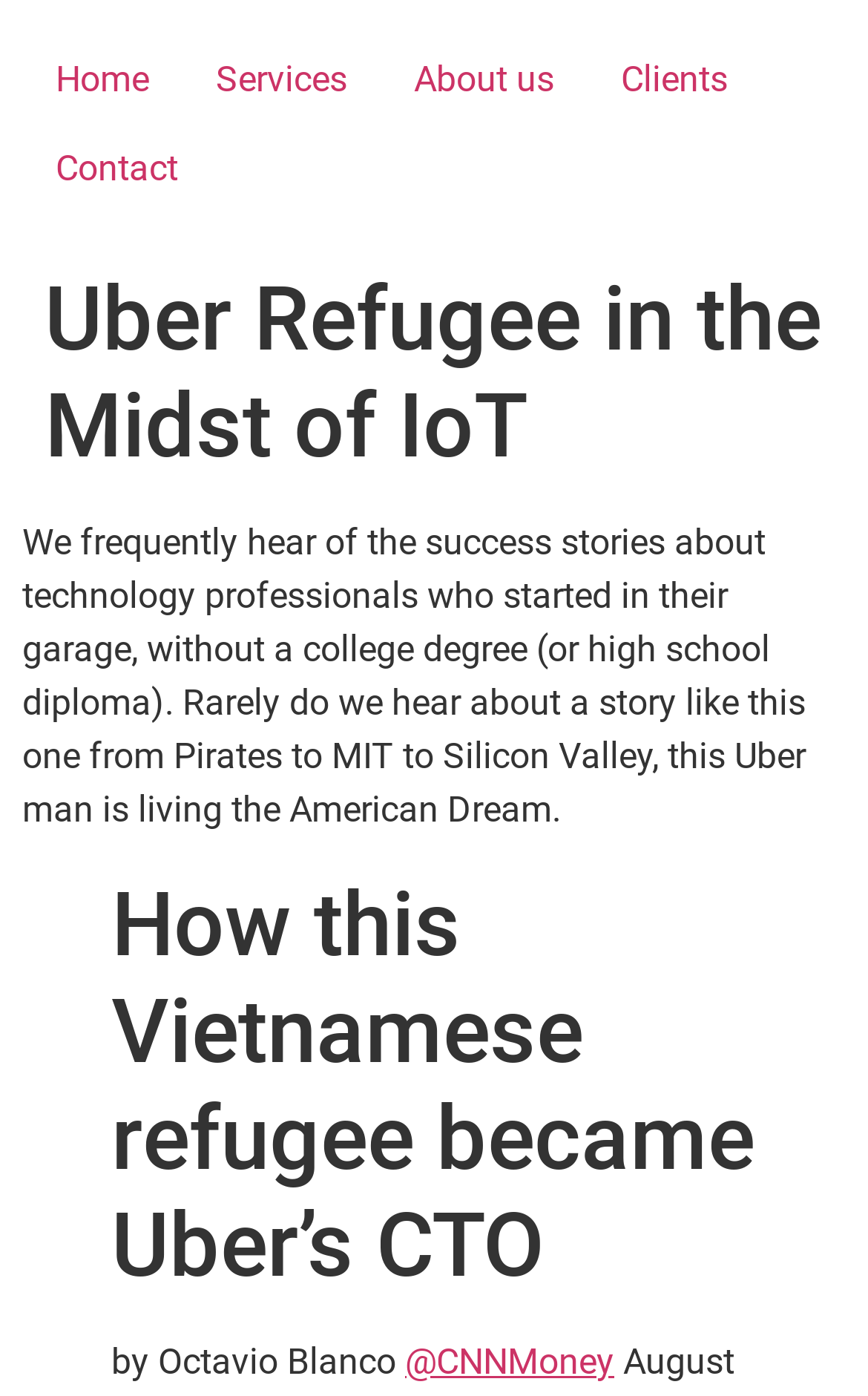Who is the author of the article?
Answer the question in as much detail as possible.

I found a StaticText element with the text 'by Octavio Blanco' which is located below the article heading, indicating that Octavio Blanco is the author of the article.